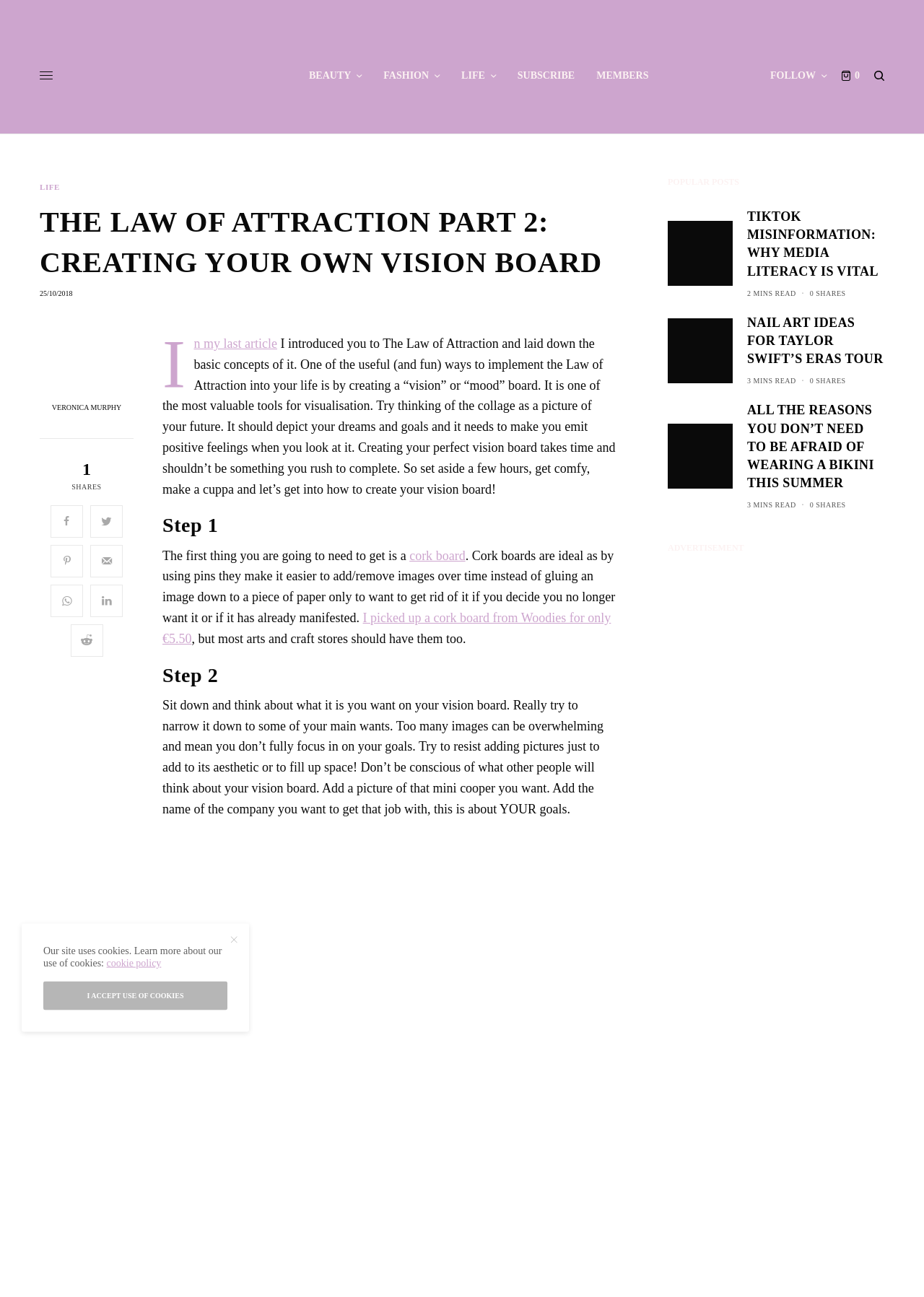Locate the bounding box of the UI element described in the following text: "I accept use of cookies".

[0.047, 0.757, 0.246, 0.779]